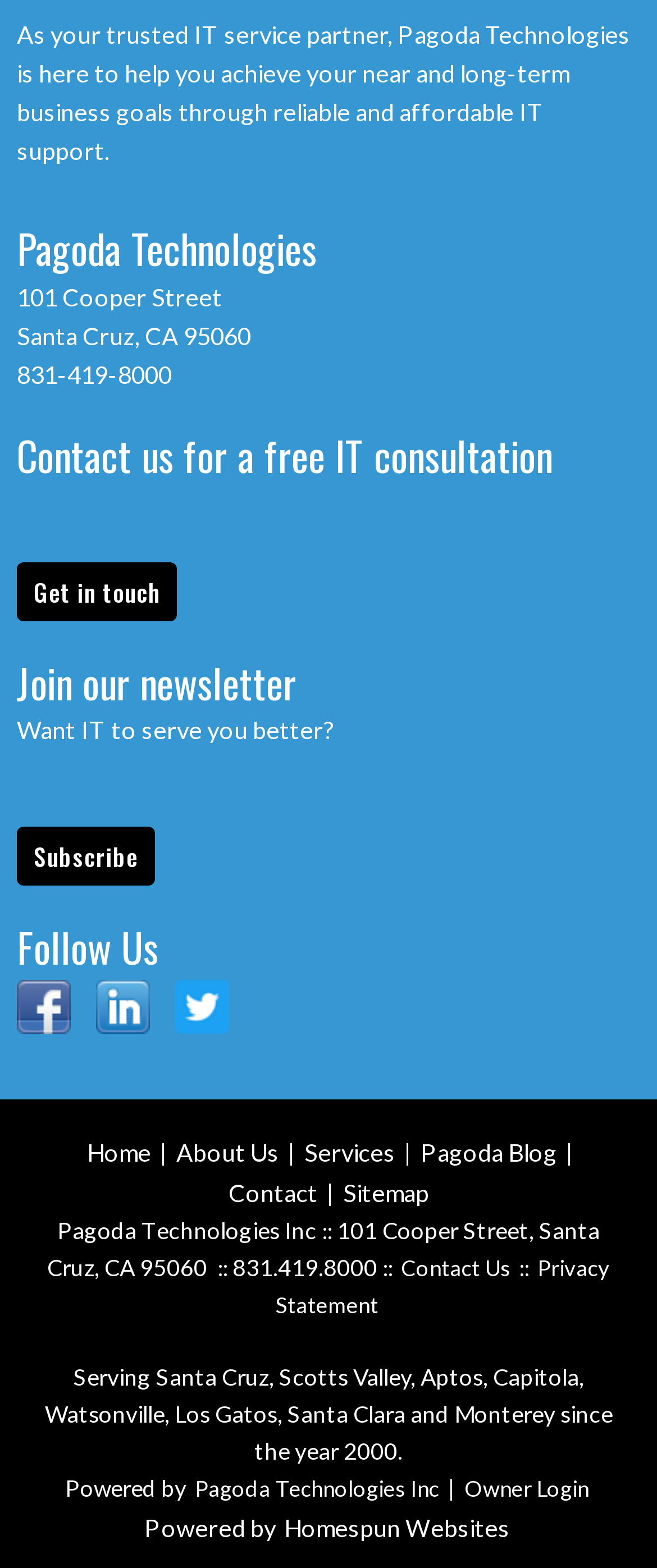Please give a short response to the question using one word or a phrase:
What is the company's address?

101 Cooper Street, Santa Cruz, CA 95060